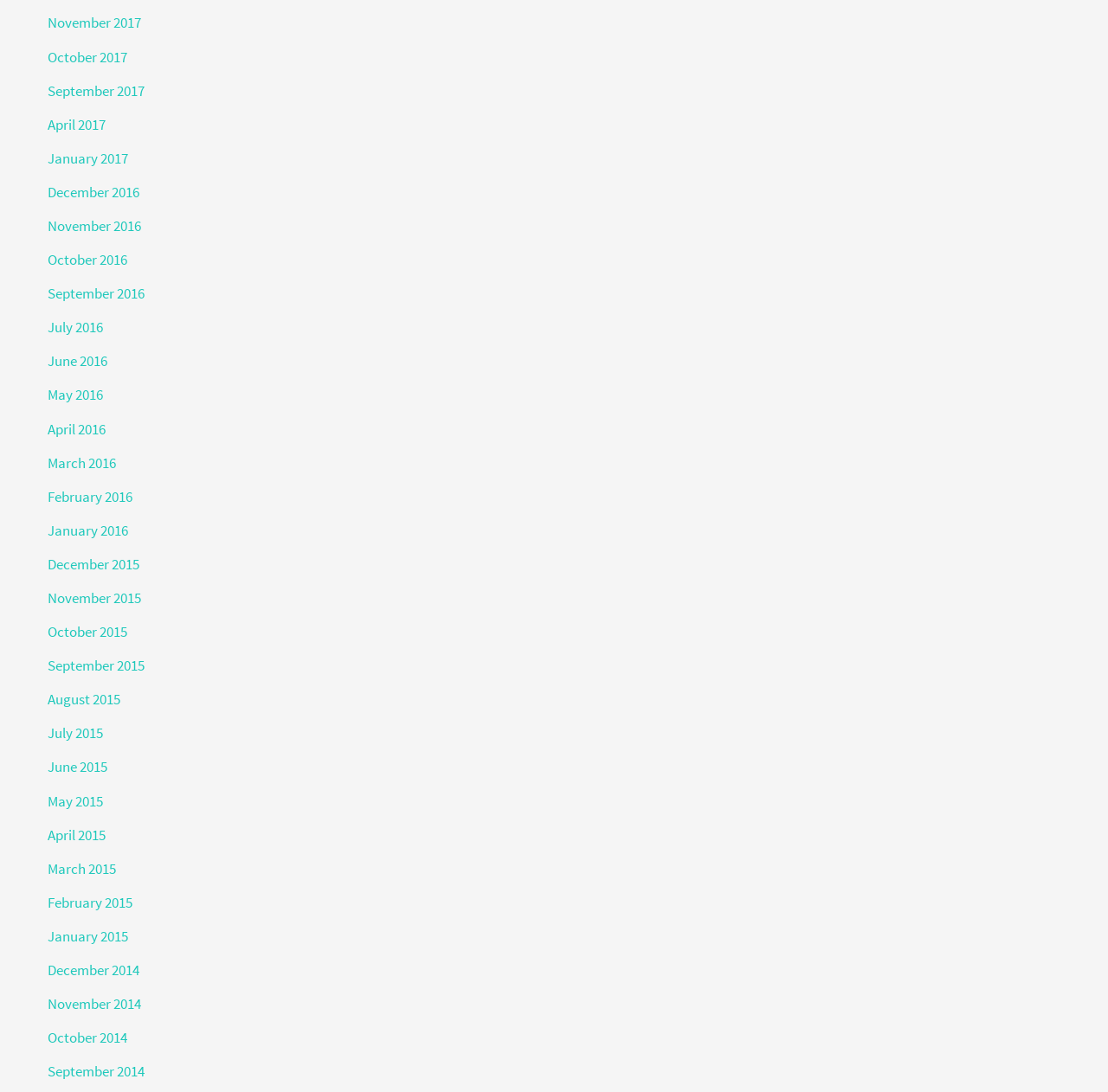Determine the bounding box coordinates of the clickable element necessary to fulfill the instruction: "Explore January 2015 articles". Provide the coordinates as four float numbers within the 0 to 1 range, i.e., [left, top, right, bottom].

[0.043, 0.849, 0.116, 0.867]